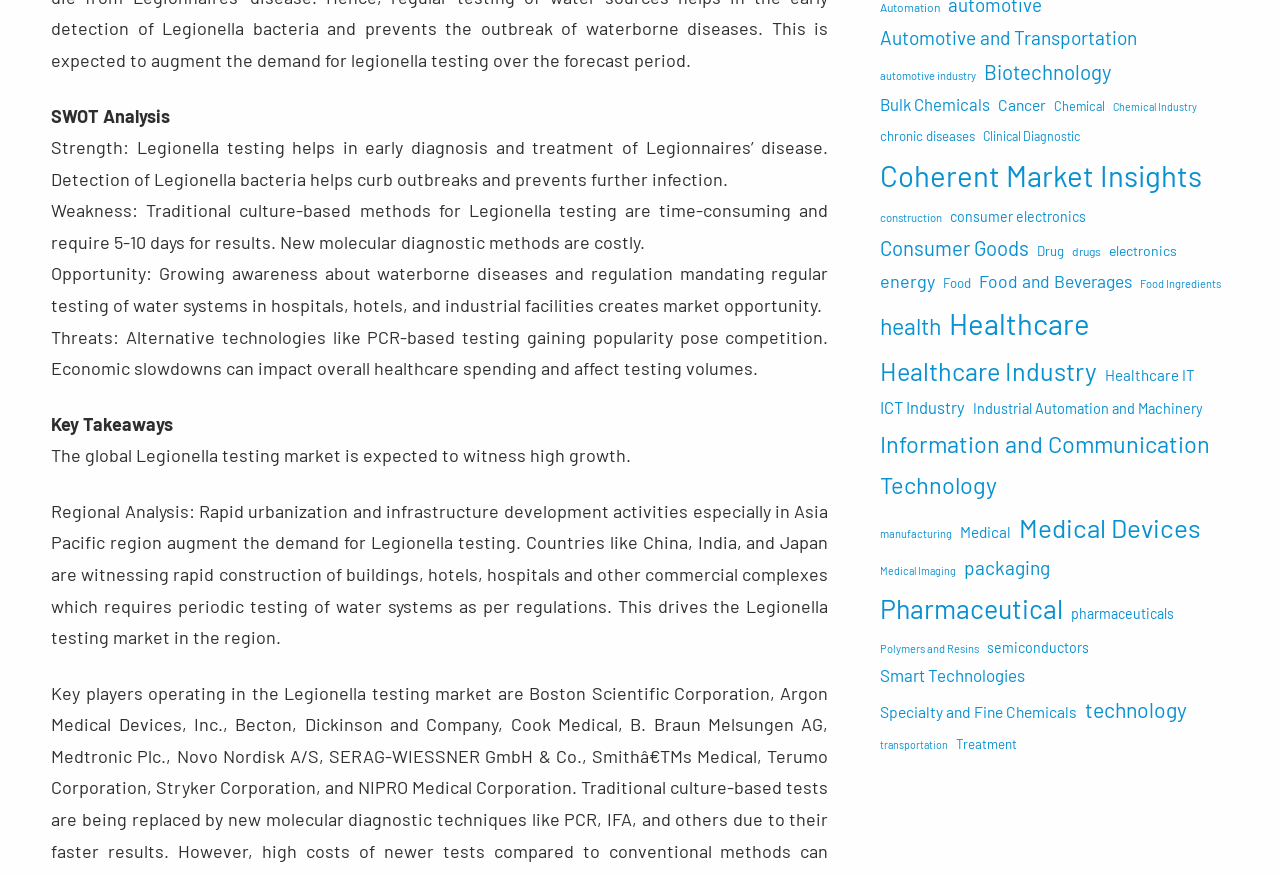Give a one-word or one-phrase response to the question: 
How many links are there on the webpage?

51